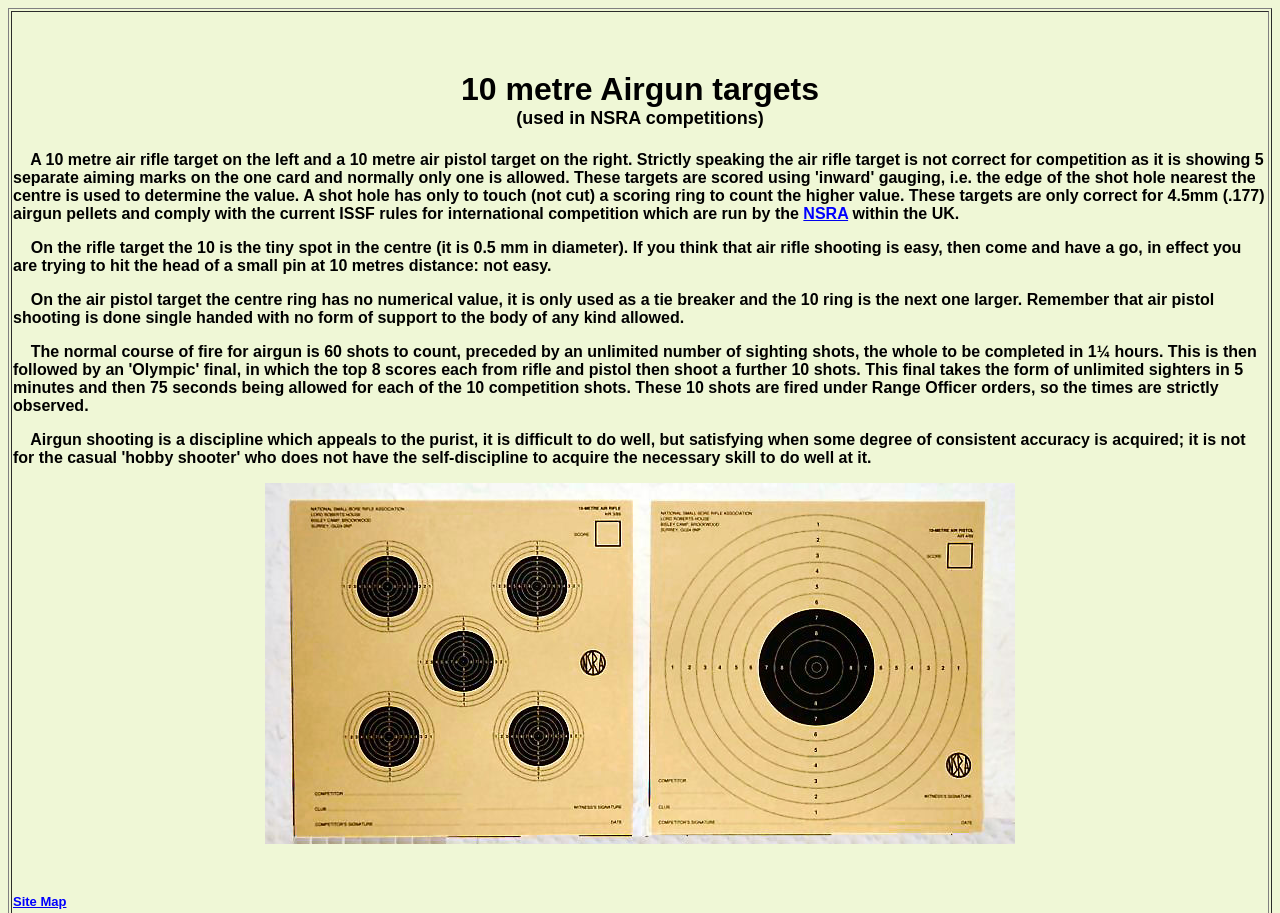Provide the bounding box coordinates of the UI element that matches the description: "NSRA".

[0.628, 0.224, 0.663, 0.243]